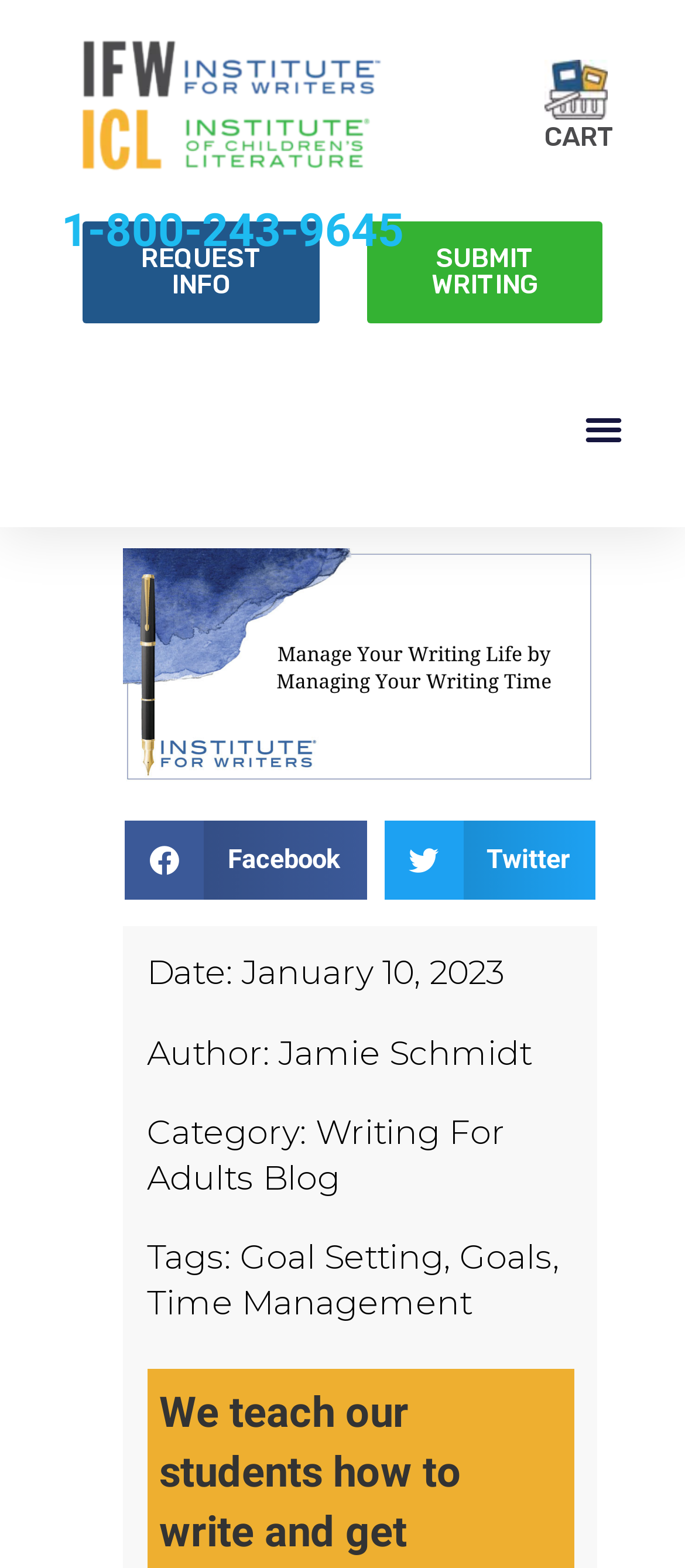What is the date of the current article?
Based on the image, respond with a single word or phrase.

January 10, 2023